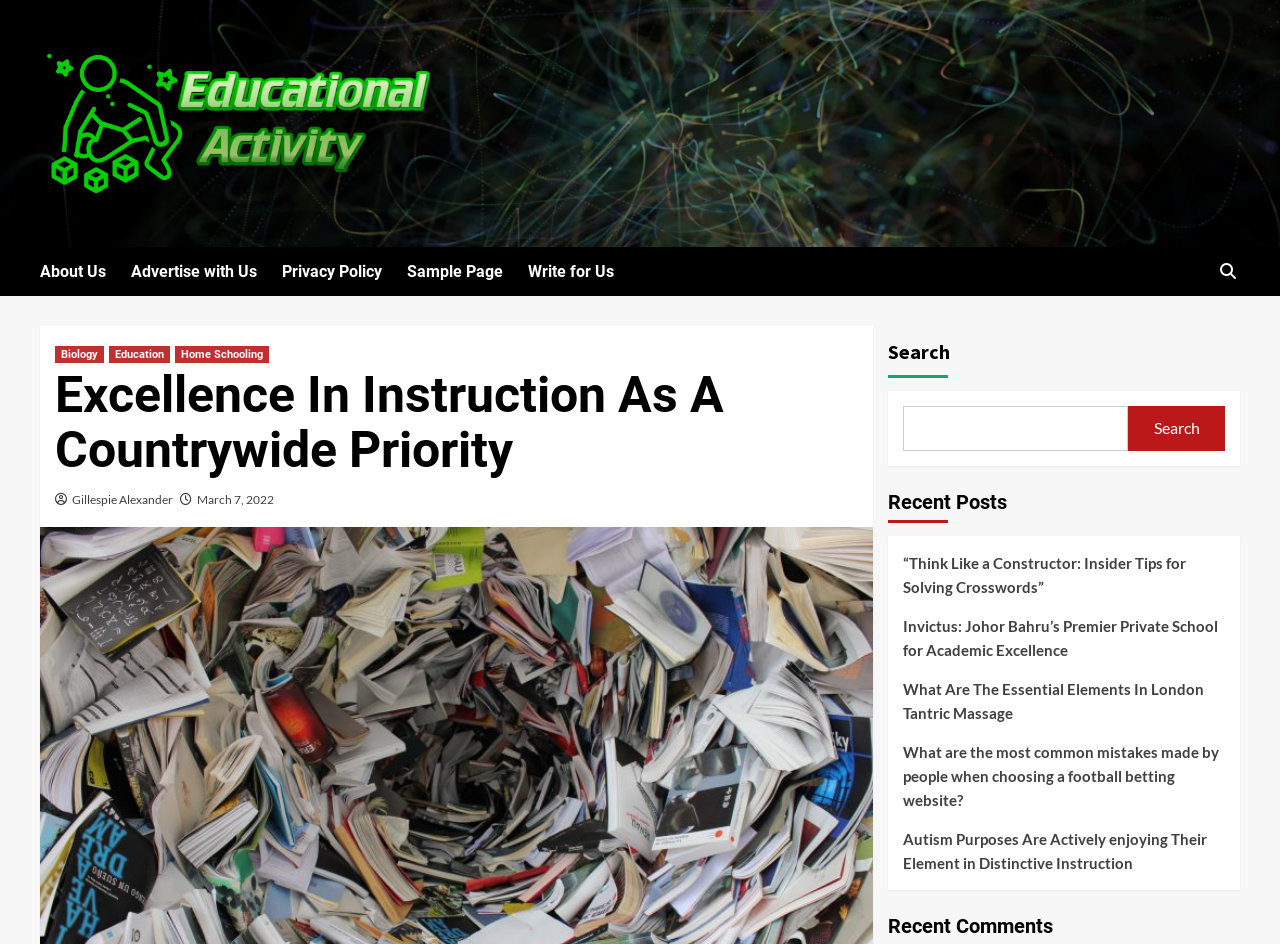Find the bounding box of the UI element described as follows: "Biology".

[0.043, 0.366, 0.081, 0.384]